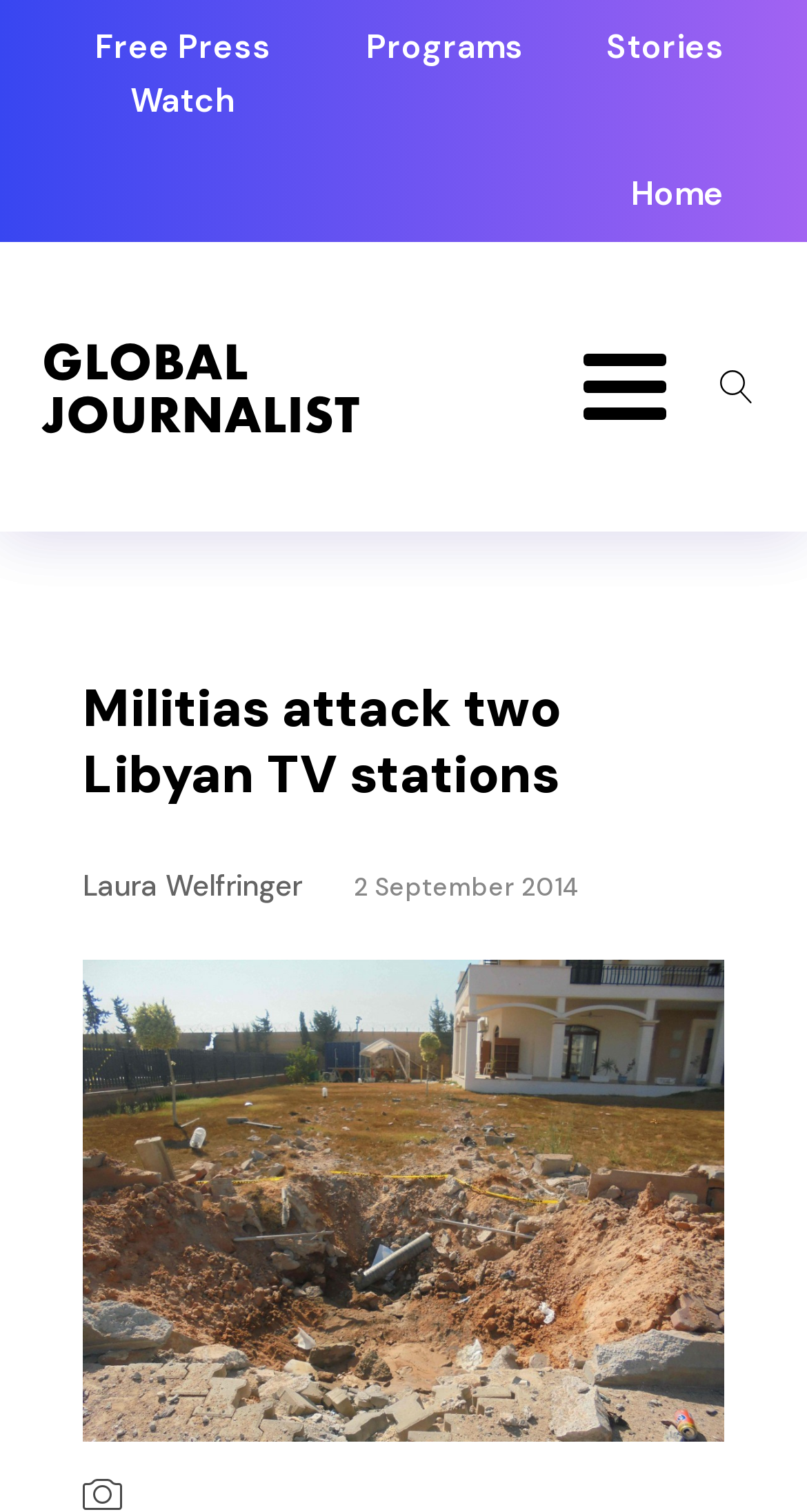Please analyze the image and give a detailed answer to the question:
What is the icon name of the group element?

I found the icon name of the group element by looking at the group element with the description 'camera'.